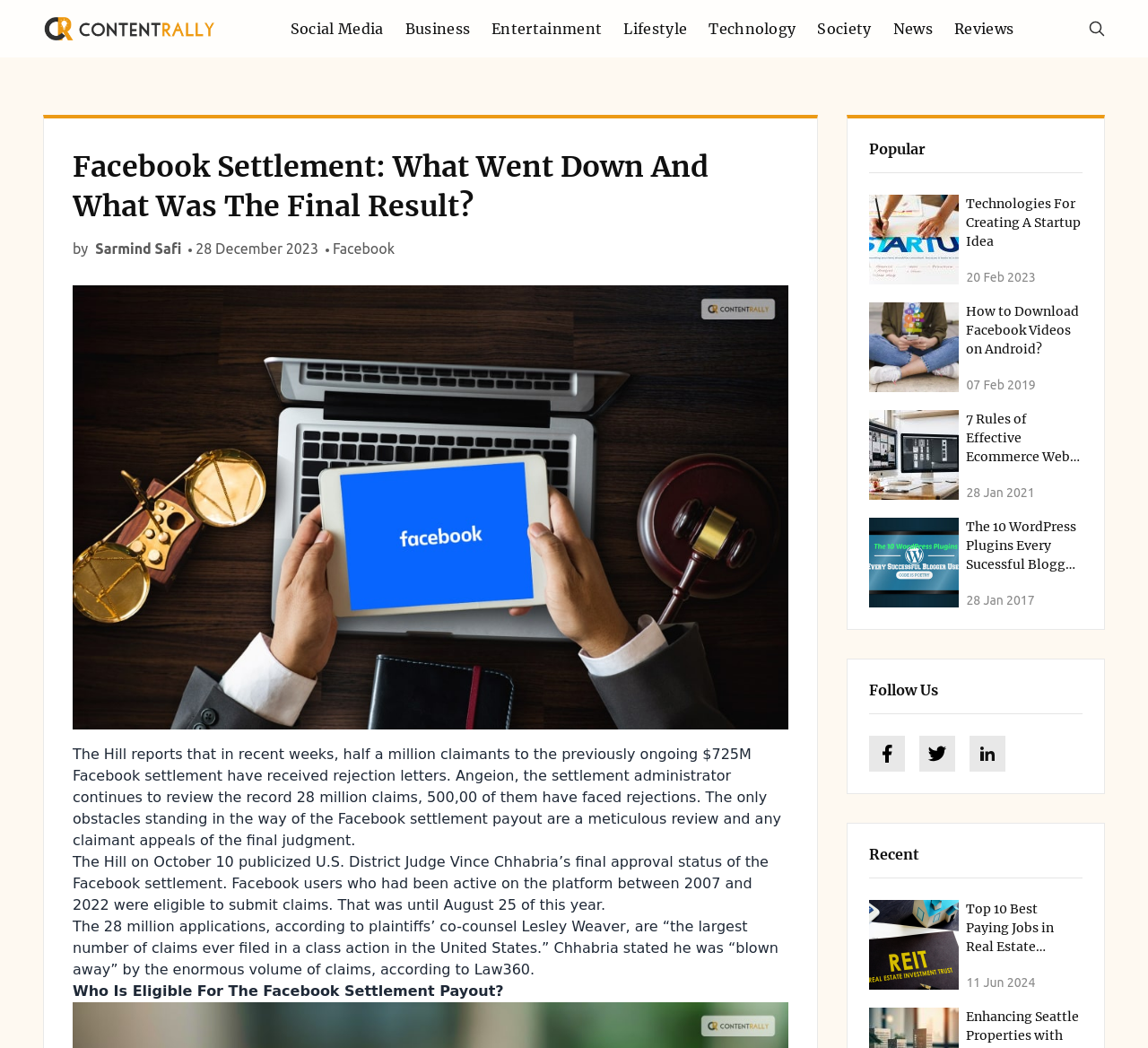Using the element description: "Social Media", determine the bounding box coordinates for the specified UI element. The coordinates should be four float numbers between 0 and 1, [left, top, right, bottom].

[0.253, 0.019, 0.334, 0.036]